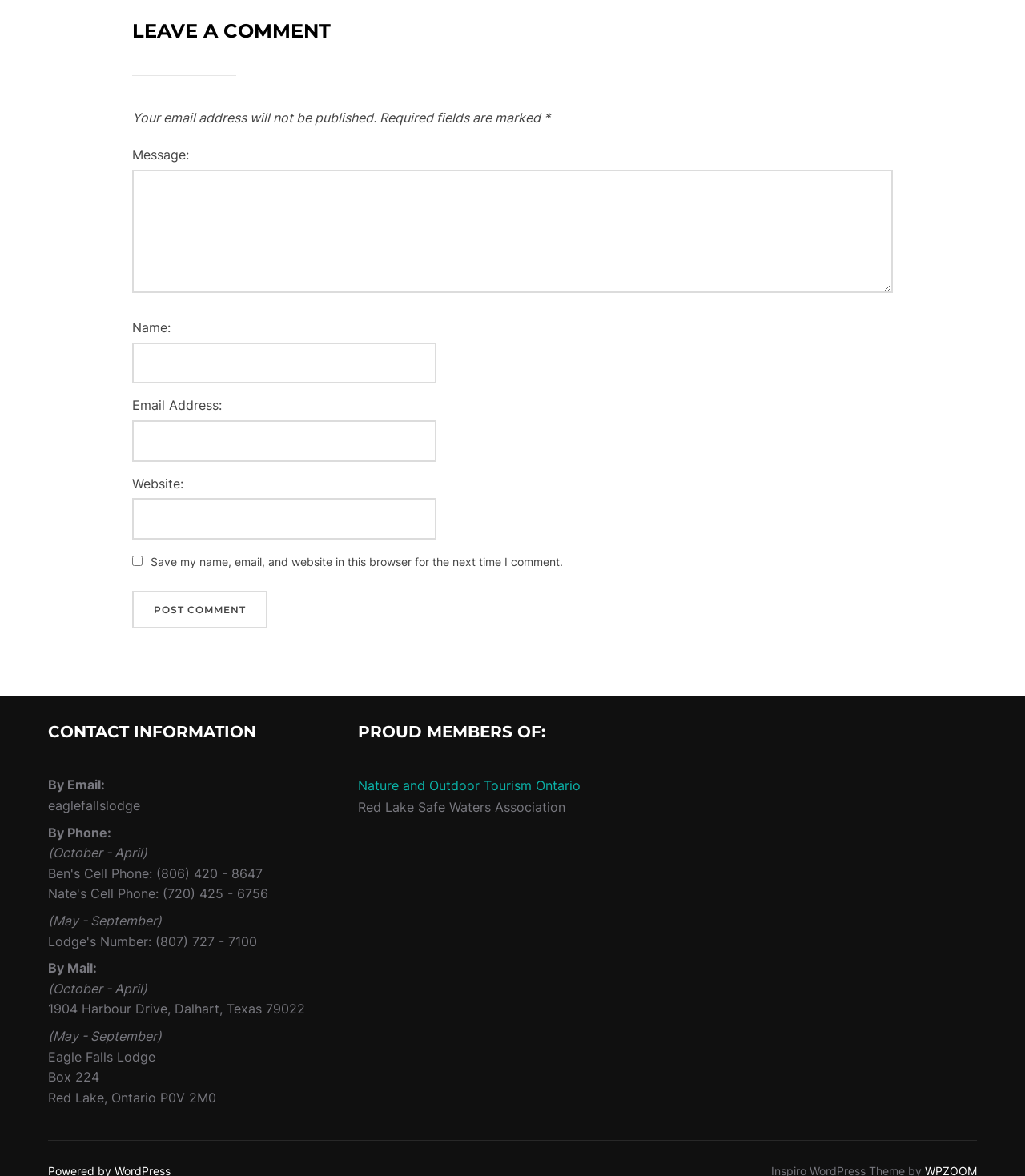Please identify the bounding box coordinates of the element on the webpage that should be clicked to follow this instruction: "visit Nature and Outdoor Tourism Ontario". The bounding box coordinates should be given as four float numbers between 0 and 1, formatted as [left, top, right, bottom].

[0.349, 0.661, 0.566, 0.675]